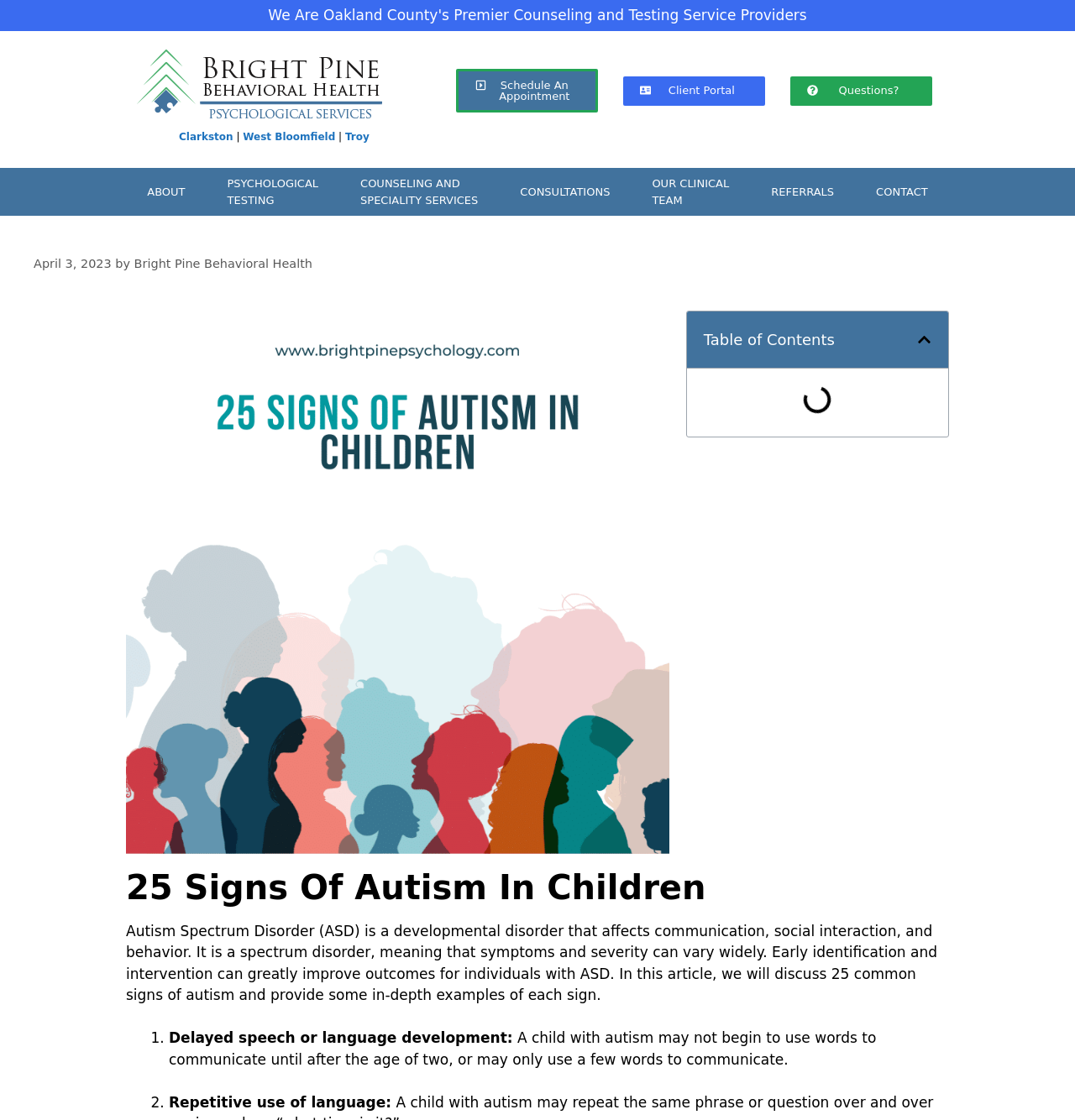Identify the coordinates of the bounding box for the element that must be clicked to accomplish the instruction: "Click the 'ABOUT' link".

[0.117, 0.147, 0.192, 0.196]